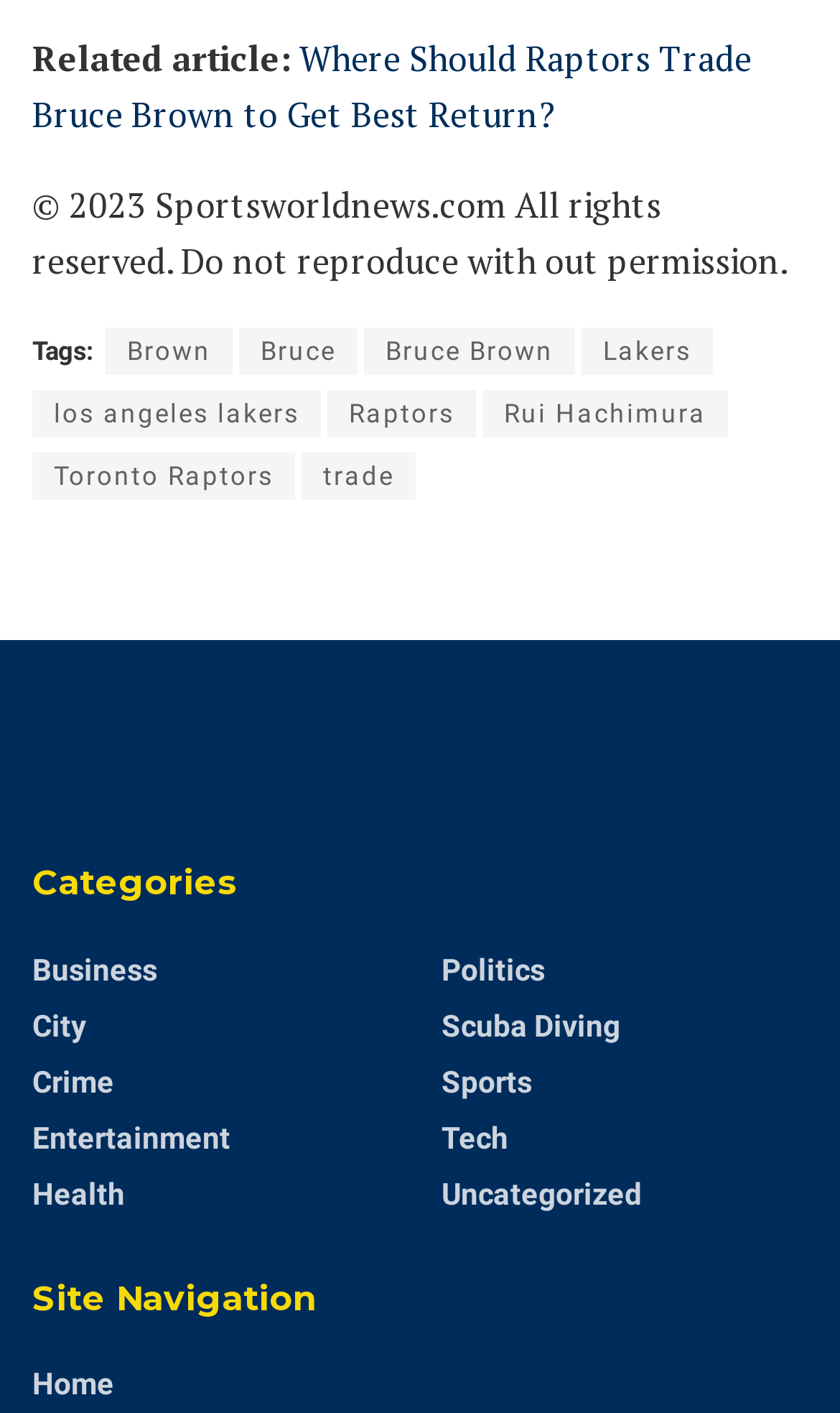Pinpoint the bounding box coordinates of the clickable area necessary to execute the following instruction: "Read about 'Rui Hachimura'". The coordinates should be given as four float numbers between 0 and 1, namely [left, top, right, bottom].

[0.574, 0.276, 0.867, 0.309]